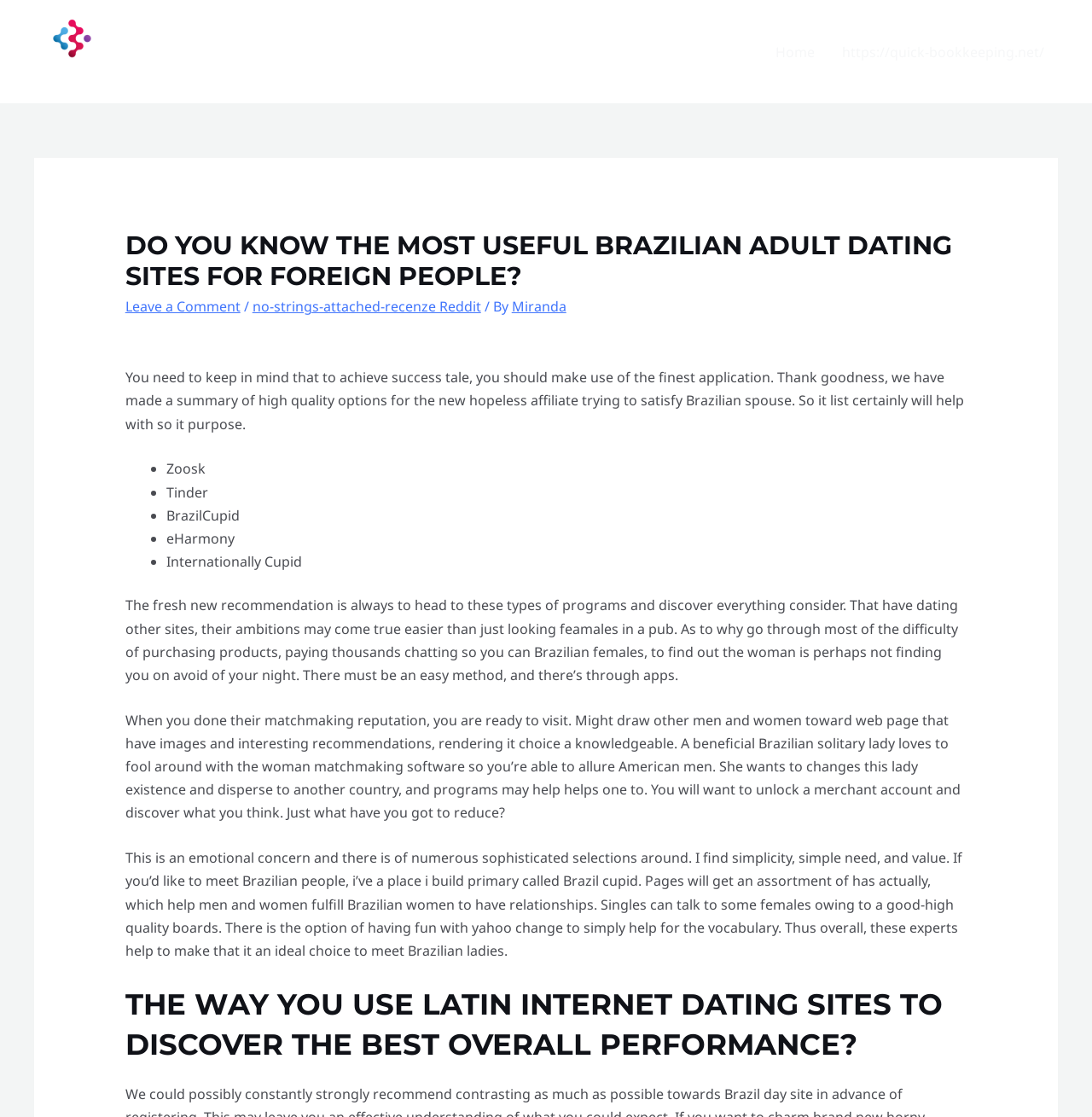What is the name of the recommended dating site?
Look at the image and provide a detailed response to the question.

The webpage recommends a dating site called Brazil cupid, which is mentioned in the text as a place where users can meet Brazilian women for relationships.